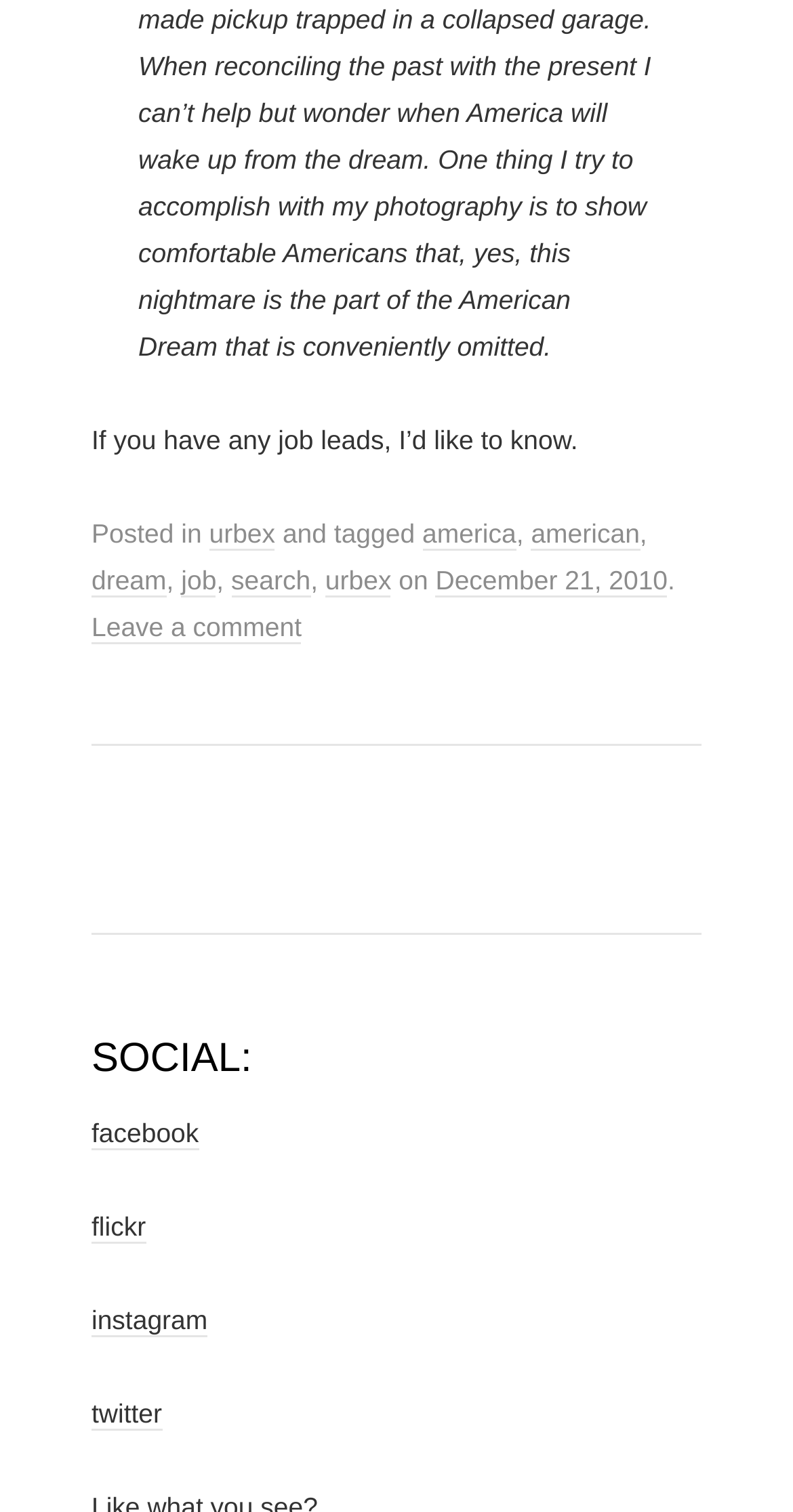Given the element description: "american", predict the bounding box coordinates of this UI element. The coordinates must be four float numbers between 0 and 1, given as [left, top, right, bottom].

[0.67, 0.343, 0.807, 0.364]